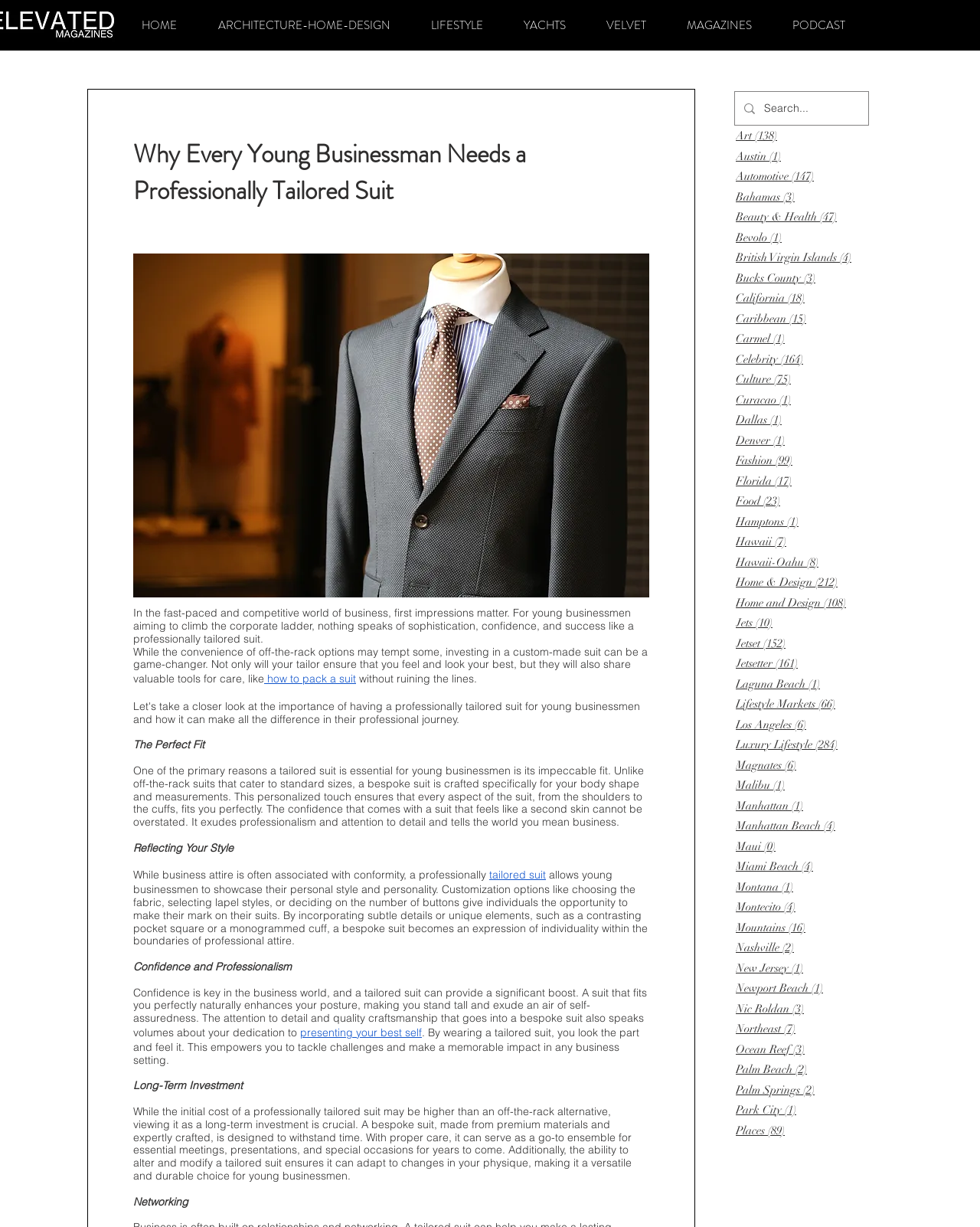Give a one-word or short-phrase answer to the following question: 
What is the main topic of this webpage?

Professionally tailored suits